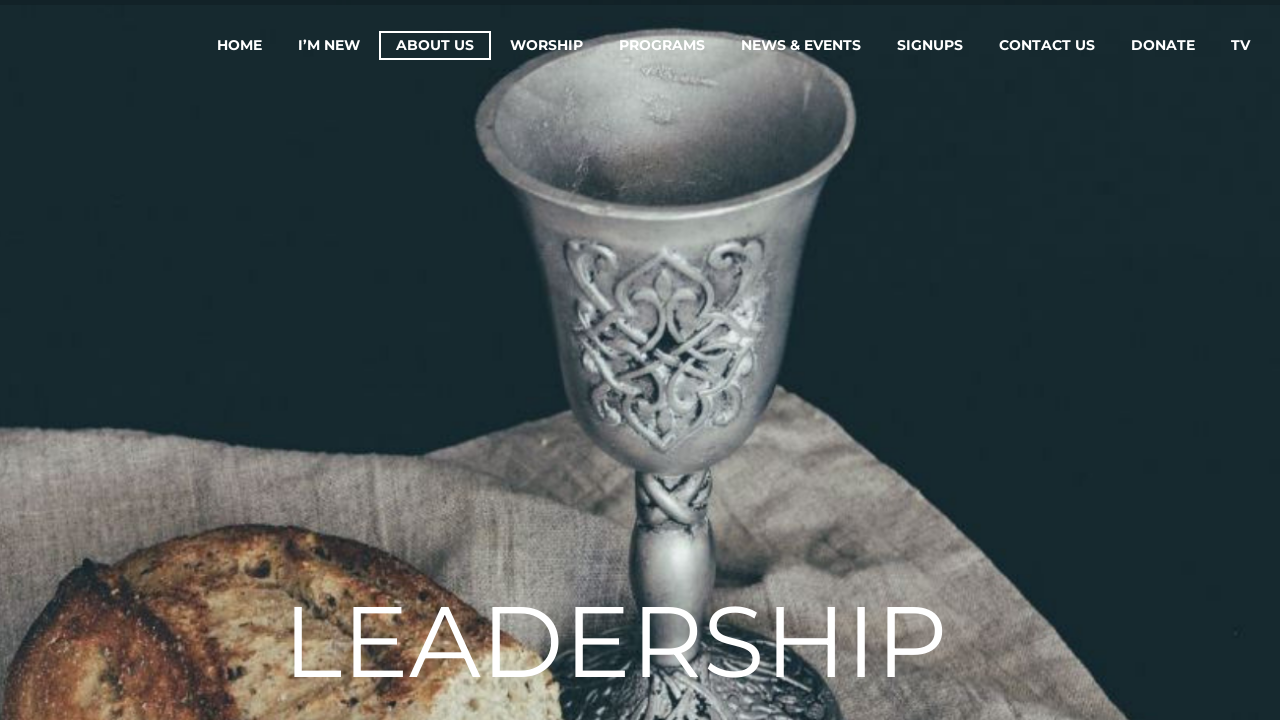Respond with a single word or short phrase to the following question: 
How many navigation links are there?

9